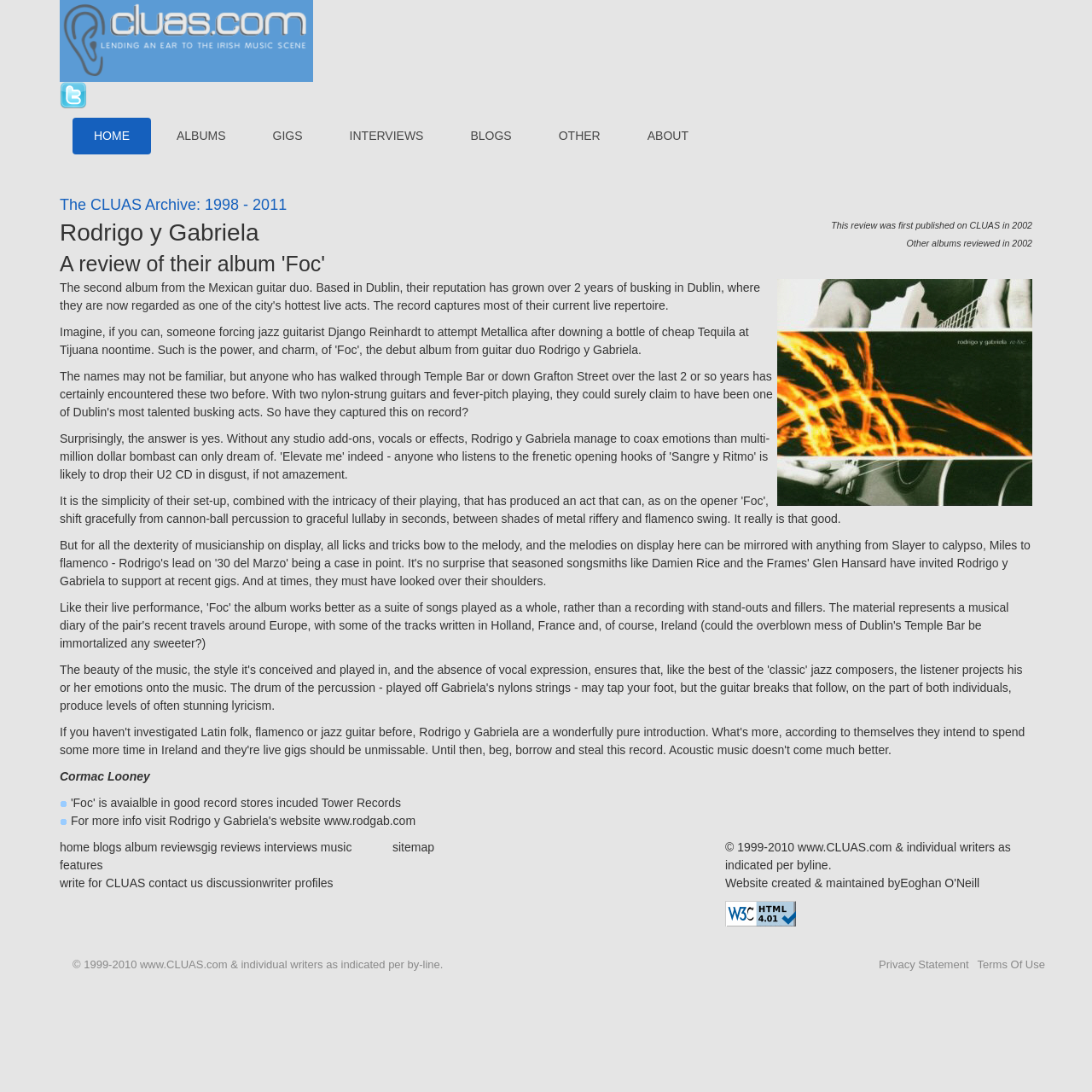Explain in detail what you observe on this webpage.

This webpage is a review of Rodrigo y Gabriela's album 'Foc' on the leading Irish indie music website CLUAS.com. At the top left, there is a logo of CLUAS, an Irish indie music webzine, with a link to the website's homepage. Next to it, there are links to CLUAS's Twitter page and other sections of the website, including HOME, ALBUMS, GIGS, INTERVIEWS, BLOGS, and OTHER.

Below the top navigation bar, there is a heading that reads "The CLUAS Archive: 1998 - 2011". Underneath, there is a note stating that this review was first published on CLUAS in 2002, with a link to other albums reviewed in the same year.

The main content of the webpage is the review of Rodrigo y Gabriela's album 'Foc'. The review is divided into several paragraphs, with links to related topics such as jazz, Metallica, U2, and Damien Rice. There is also an image of the album cover on the right side of the page.

At the bottom of the page, there are links to various sections of the website, including blogs, album reviews, gig reviews, interviews, and music features. There are also links to write for CLUAS, contact us, discussion, writer profiles, and sitemap.

The webpage ends with a copyright notice stating that the content is owned by CLUAS.com and individual writers, with a link to the website's creator and maintainer, Eoghan O'Neill. There is also a validation icon indicating that the website uses valid HTML 4.01 Transitional.